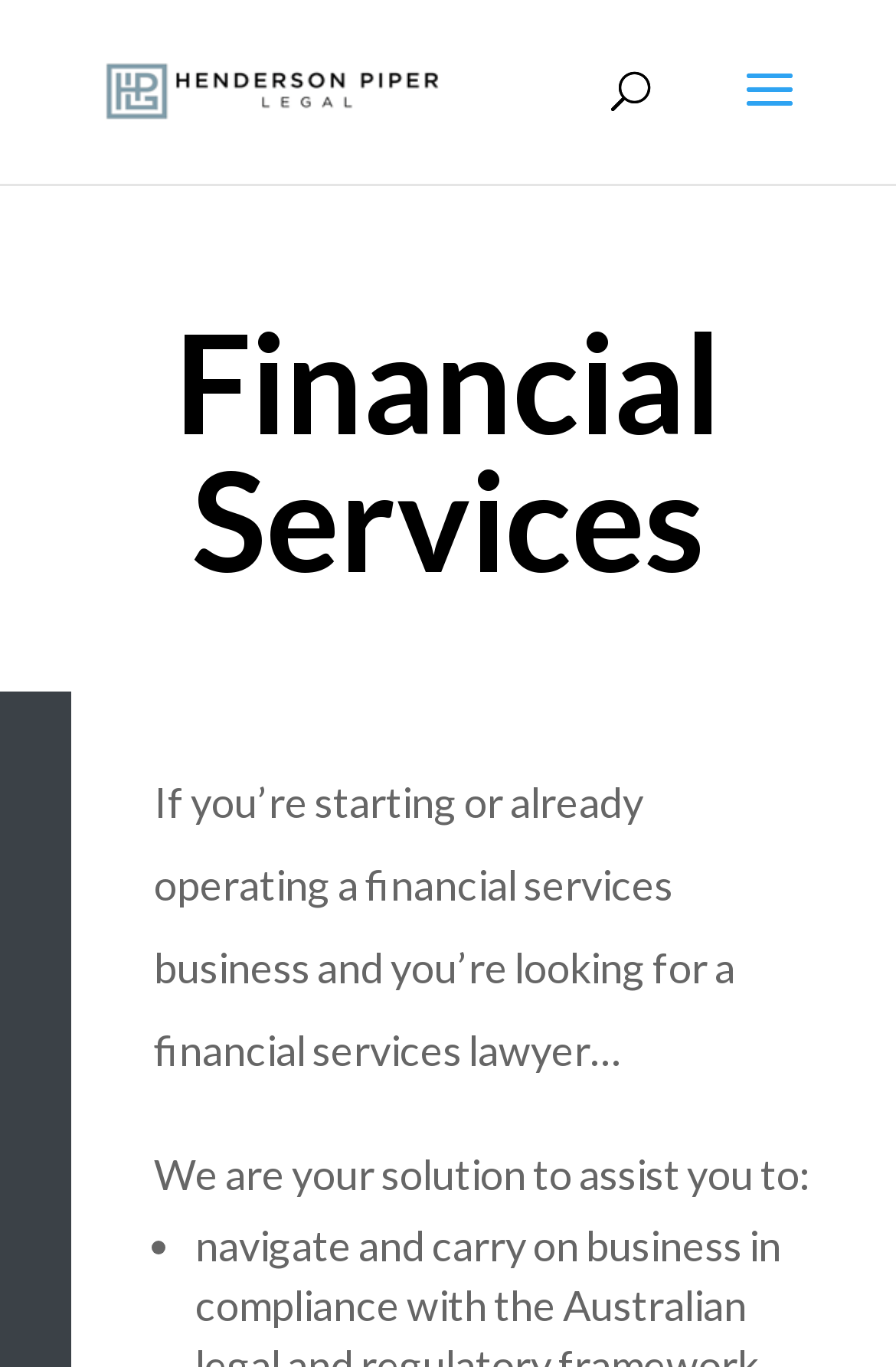What is the name of the law firm?
Your answer should be a single word or phrase derived from the screenshot.

Henderson Piper Legal